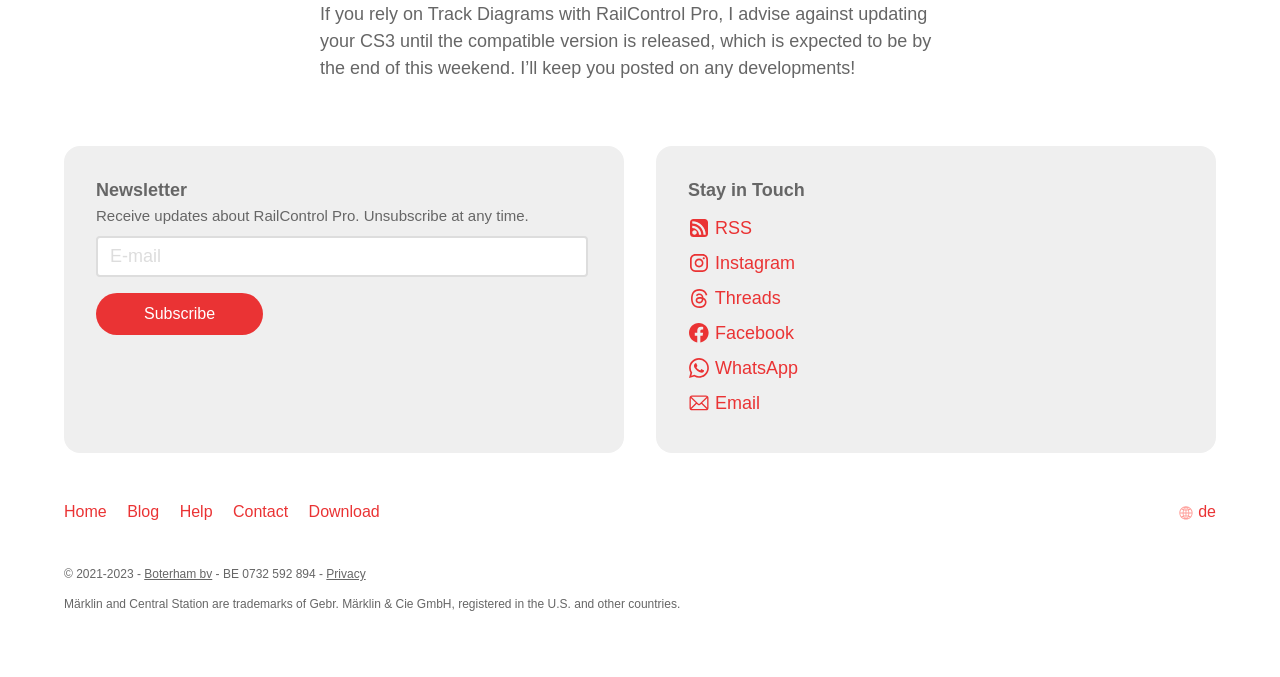Determine the bounding box coordinates in the format (top-left x, top-left y, bottom-right x, bottom-right y). Ensure all values are floating point numbers between 0 and 1. Identify the bounding box of the UI element described by: de

[0.936, 0.74, 0.95, 0.776]